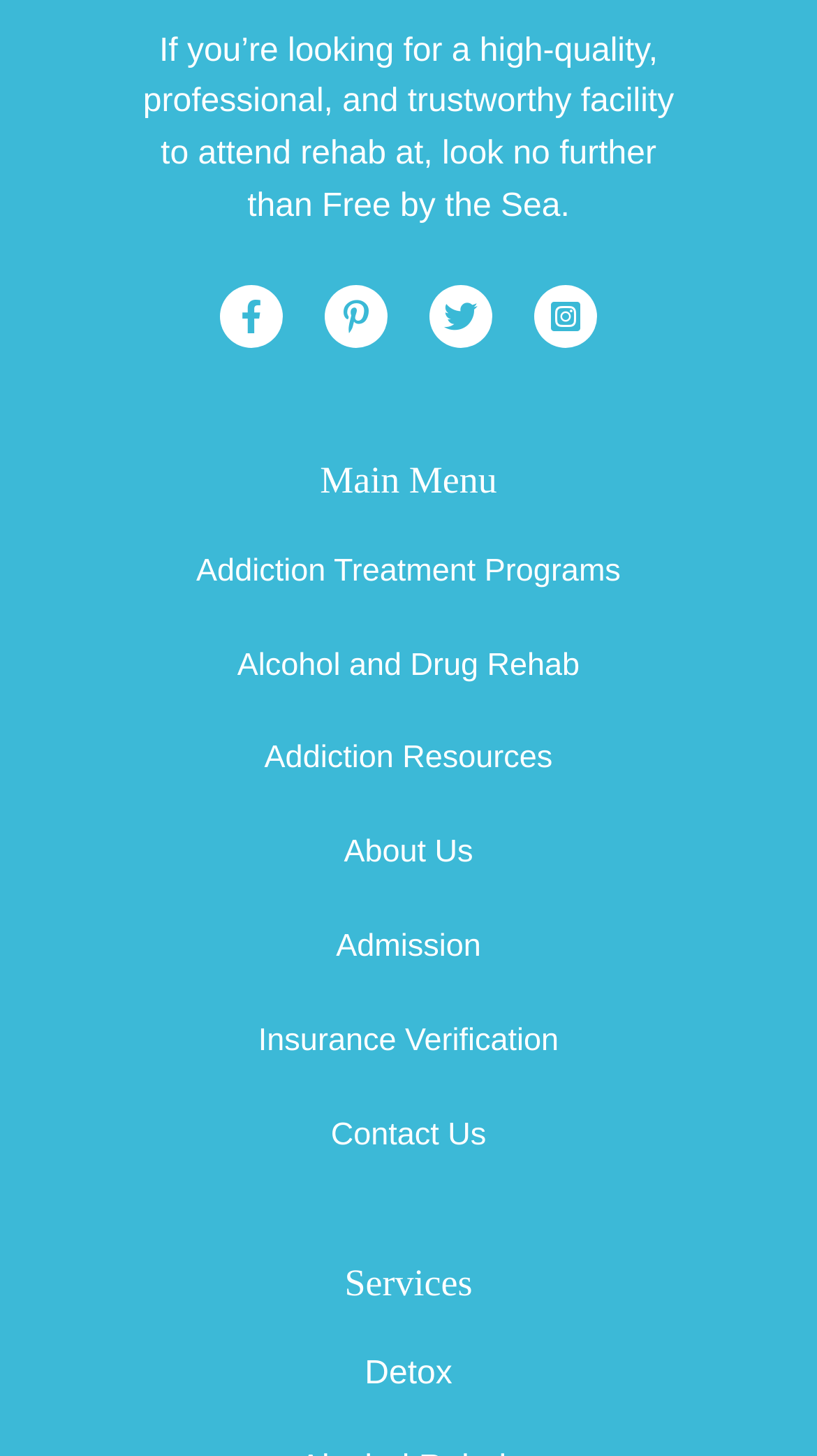Please find the bounding box coordinates of the clickable region needed to complete the following instruction: "View Addiction Treatment Programs". The bounding box coordinates must consist of four float numbers between 0 and 1, i.e., [left, top, right, bottom].

[0.24, 0.38, 0.76, 0.404]